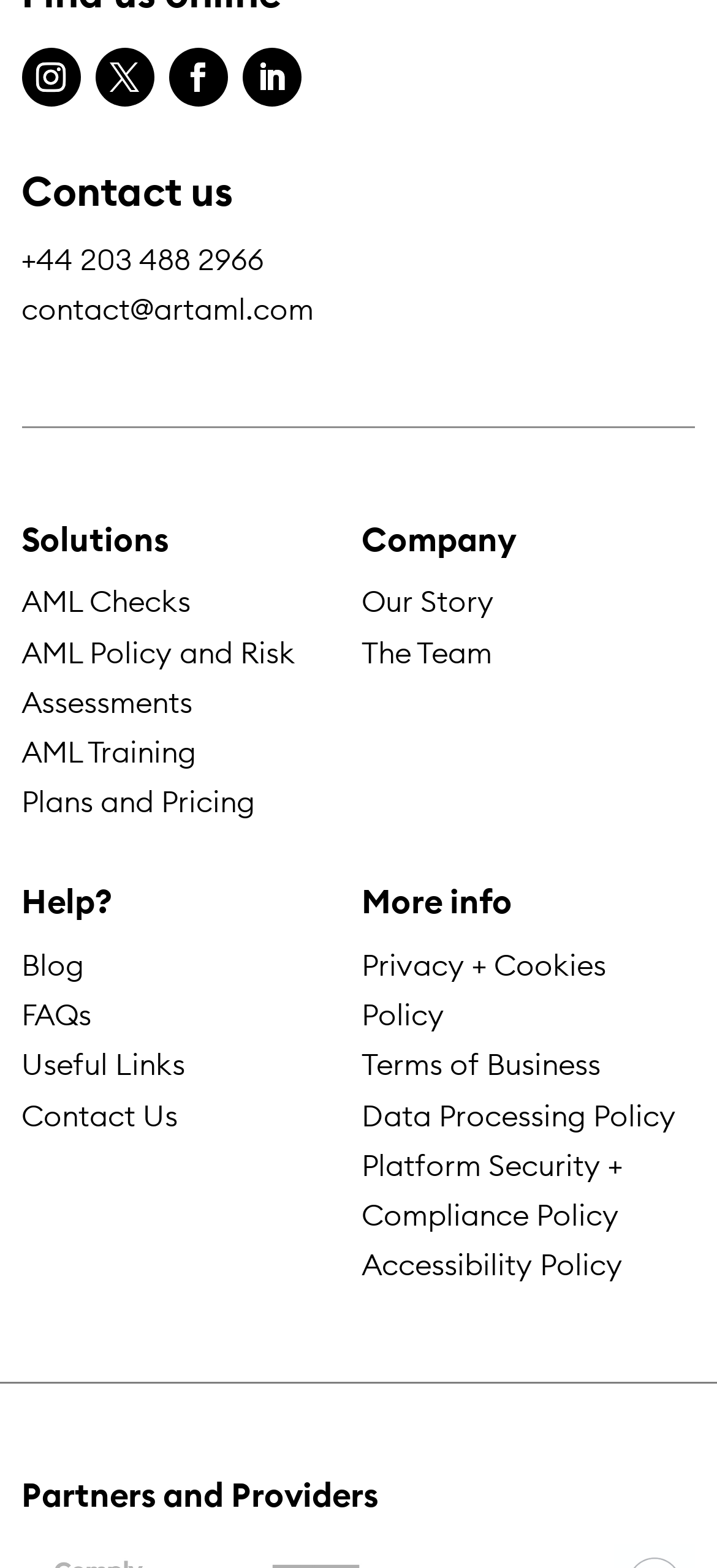Find and specify the bounding box coordinates that correspond to the clickable region for the instruction: "Read Our Story".

[0.505, 0.372, 0.689, 0.395]